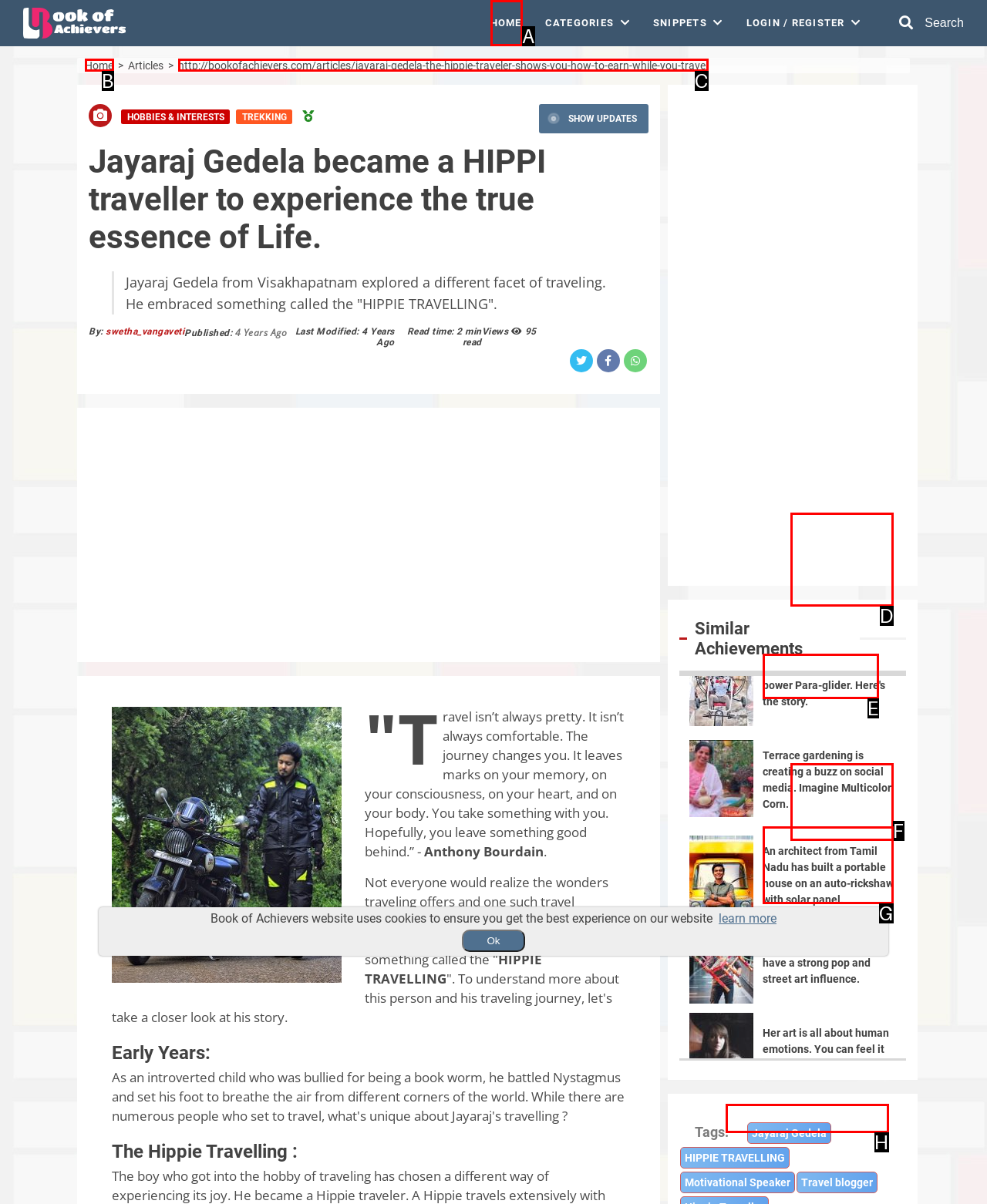Choose the HTML element you need to click to achieve the following task: Click the 'HOME' link
Respond with the letter of the selected option from the given choices directly.

A